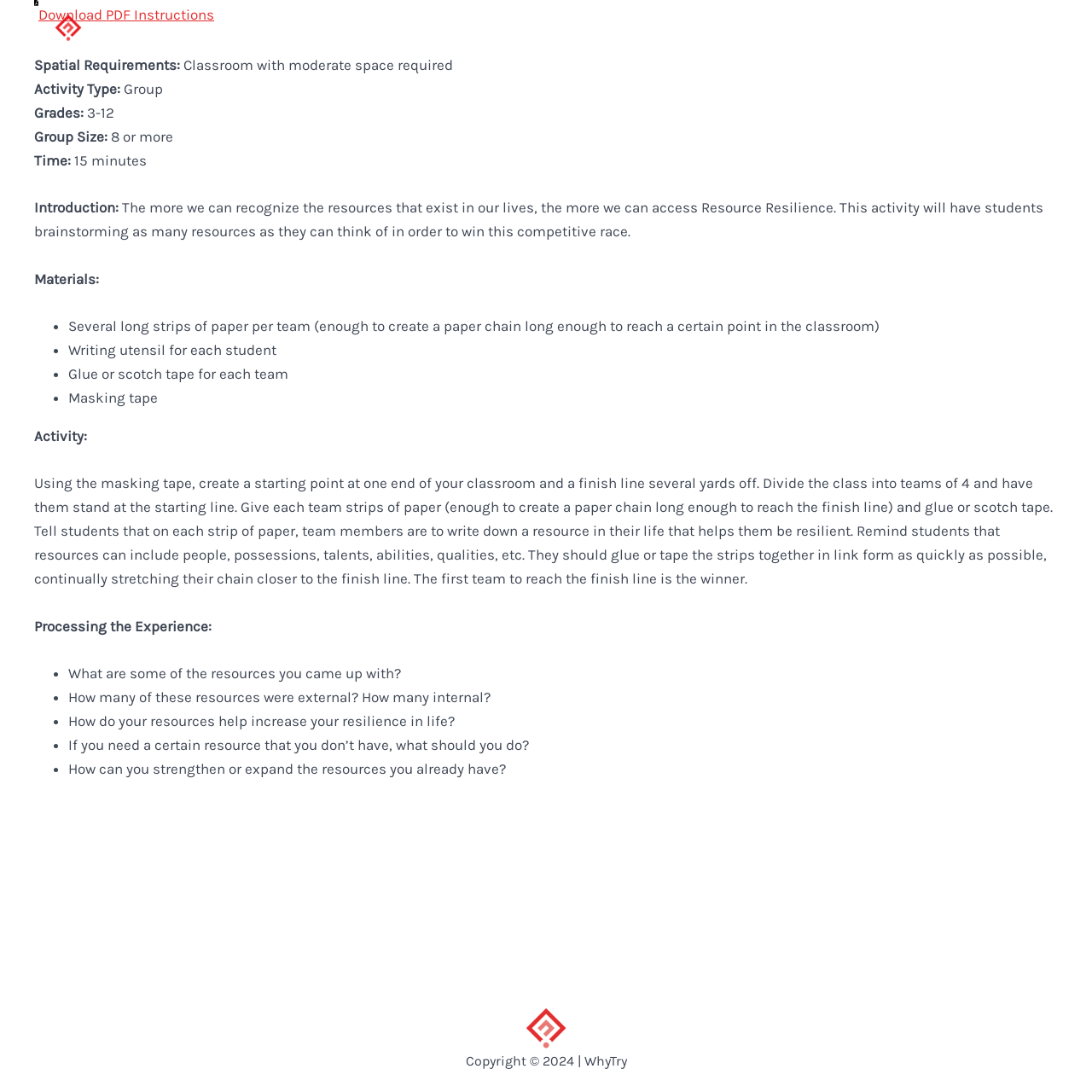Please determine the bounding box coordinates for the element with the description: "Download PDF Instructions".

[0.035, 0.006, 0.196, 0.021]